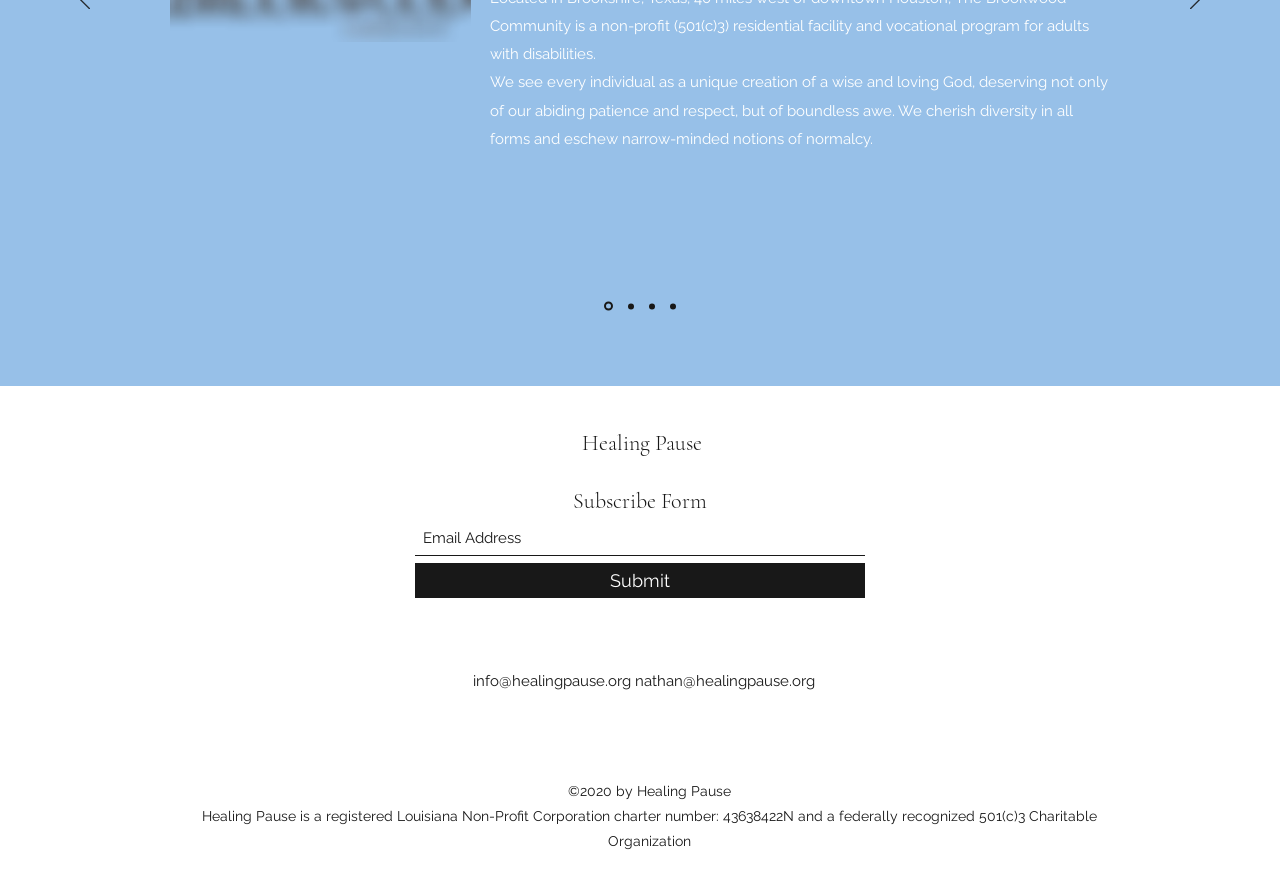Can you find the bounding box coordinates for the element that needs to be clicked to execute this instruction: "Visit the 'Healing Pause' page"? The coordinates should be given as four float numbers between 0 and 1, i.e., [left, top, right, bottom].

[0.455, 0.485, 0.548, 0.515]